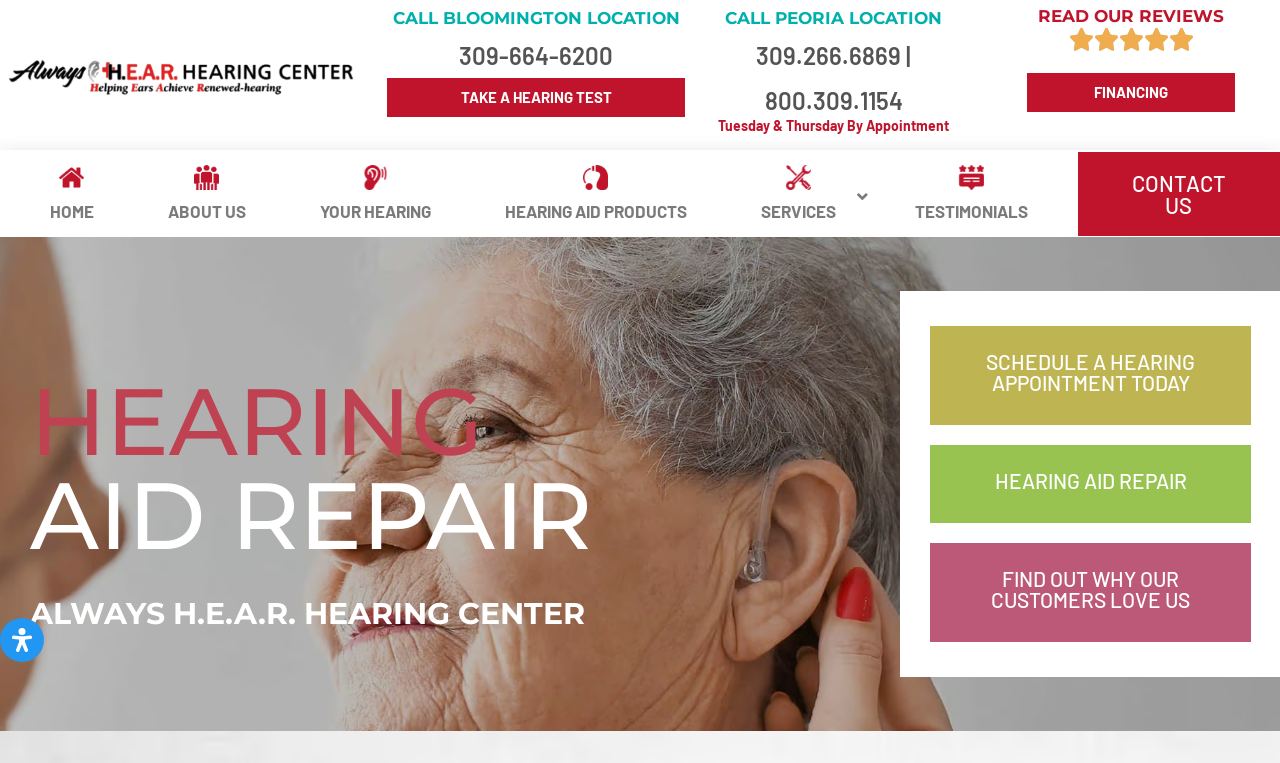Please locate and generate the primary heading on this webpage.

HEARING AID REPAIR